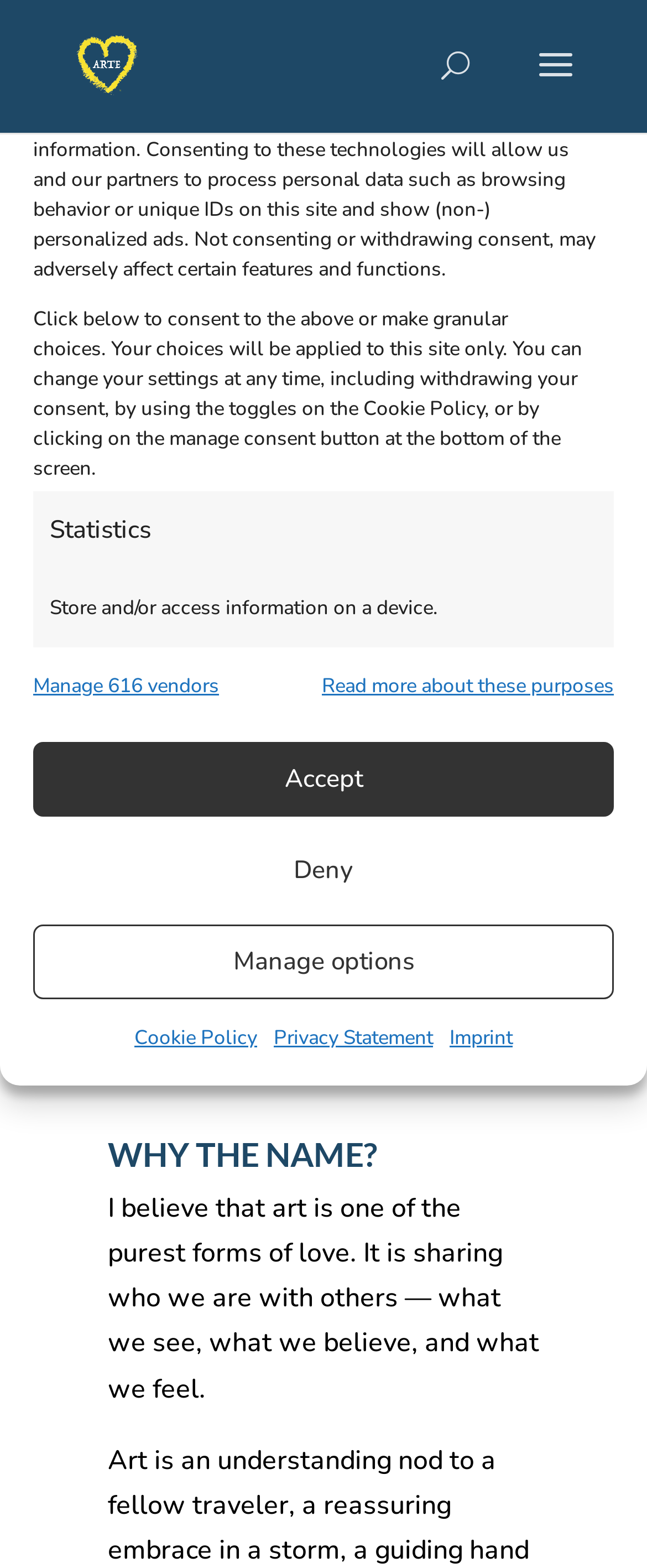Analyze the image and deliver a detailed answer to the question: What is the name of the person associated with the company?

I found this answer by looking at the link element with the text 'Adam Toporek: Fiction | Film | Music' which suggests that Adam Toporek is the person associated with the company.